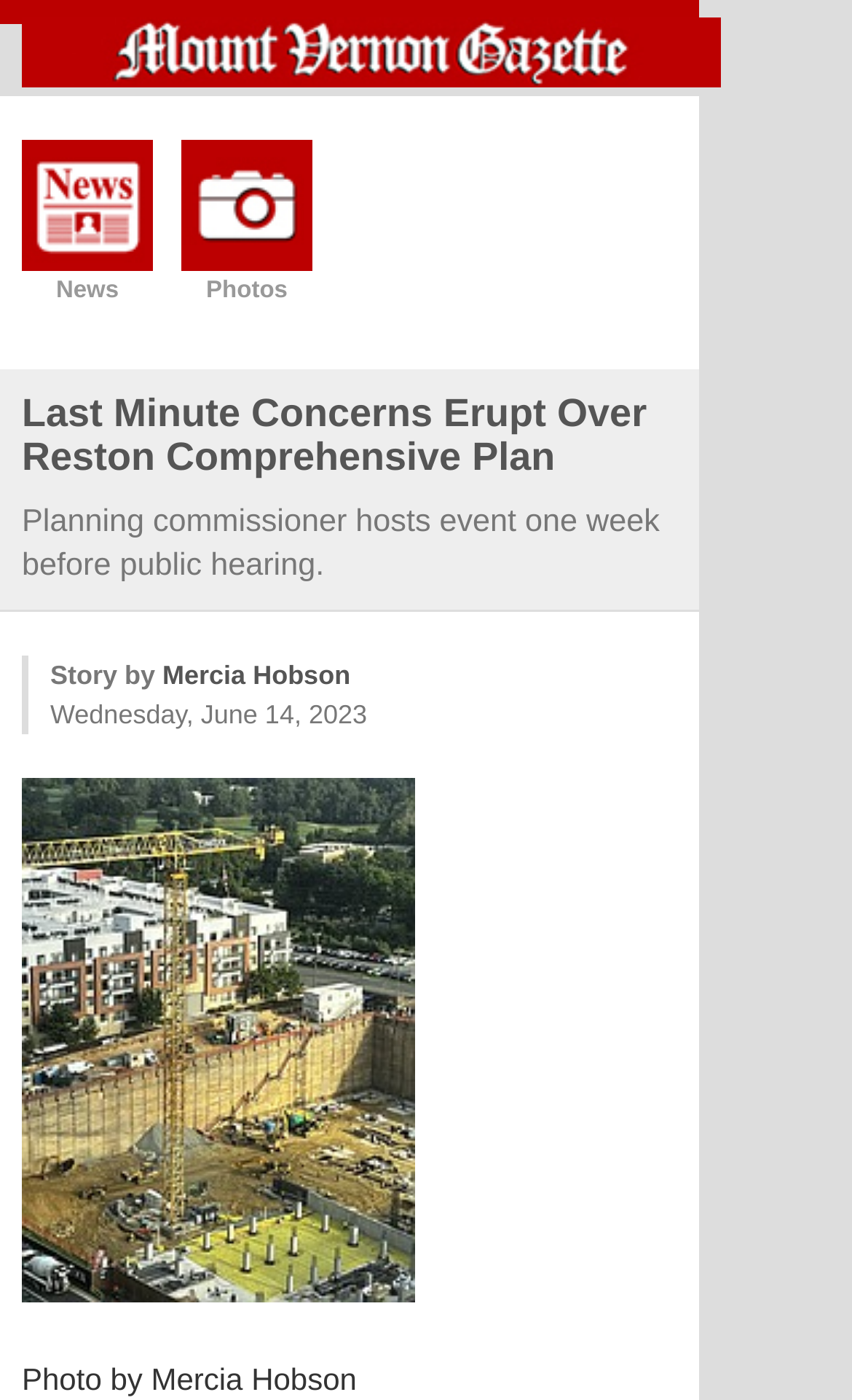Describe the entire webpage, focusing on both content and design.

The webpage appears to be a news article page. At the top left, there is a heading "Mount Vernon Mobile" with an accompanying image, which is likely a logo. Below this, there are two links, "News" and "Photos", positioned side by side.

The main content of the page is divided into sections. The first section has a heading "Last Minute Concerns Erupt Over Reston Comprehensive Plan", which is the title of the article. Below this, there is a subheading "Planning commissioner hosts event one week before public hearing." 

To the right of the subheading, there is a section with the author's name, "Mercia Hobson", and the publication date, "Wednesday, June 14, 2023". 

At the bottom of the page, there is a link to a photo, accompanied by an image. The image is positioned below the main content, taking up a significant portion of the page. The photo is credited to Mercia Hobson.